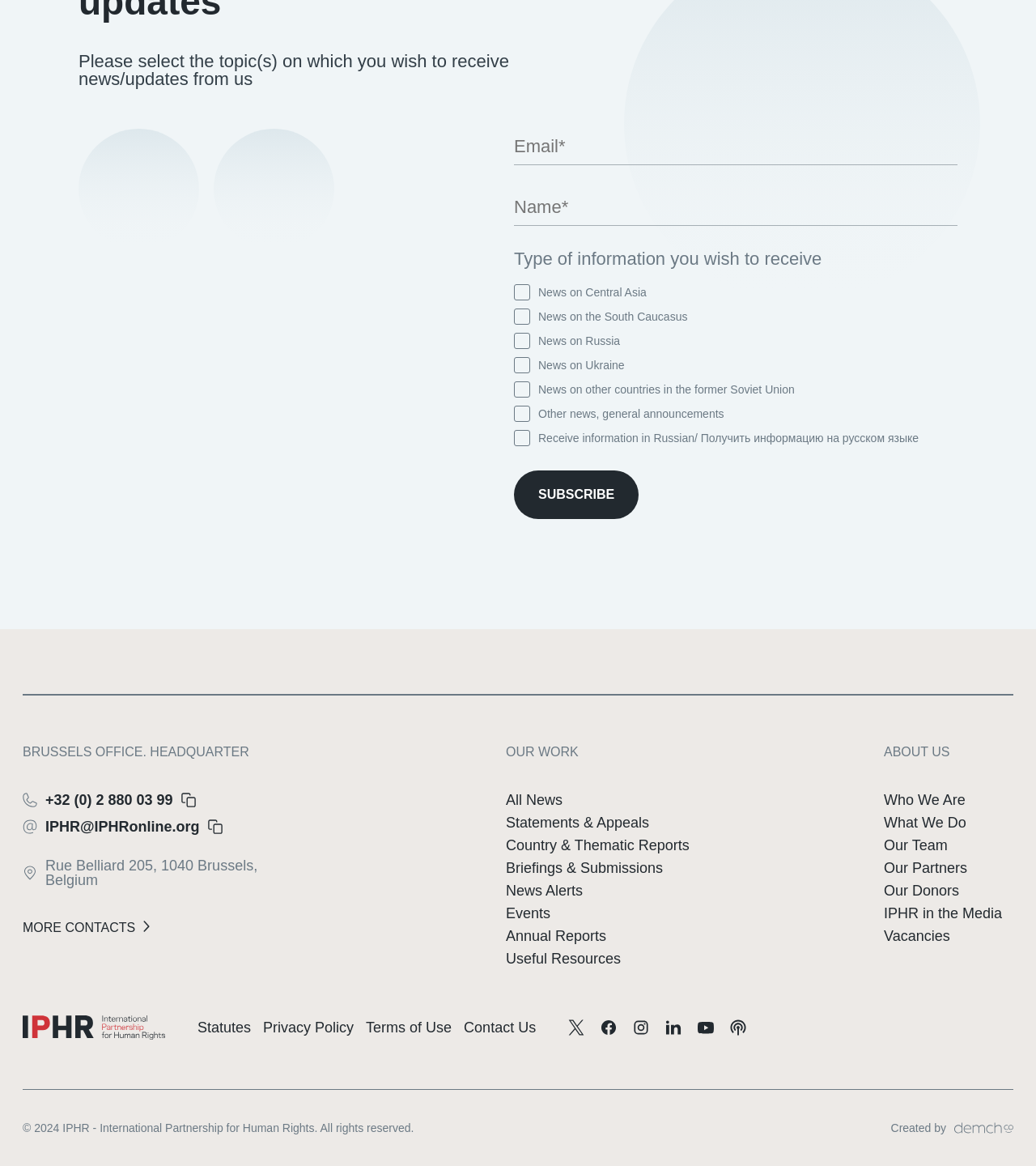Please use the details from the image to answer the following question comprehensively:
What is the purpose of this webpage?

Based on the webpage content, it appears that the purpose of this webpage is to allow users to subscribe to receive news and updates from the organization, as well as to provide information about the organization and its work.